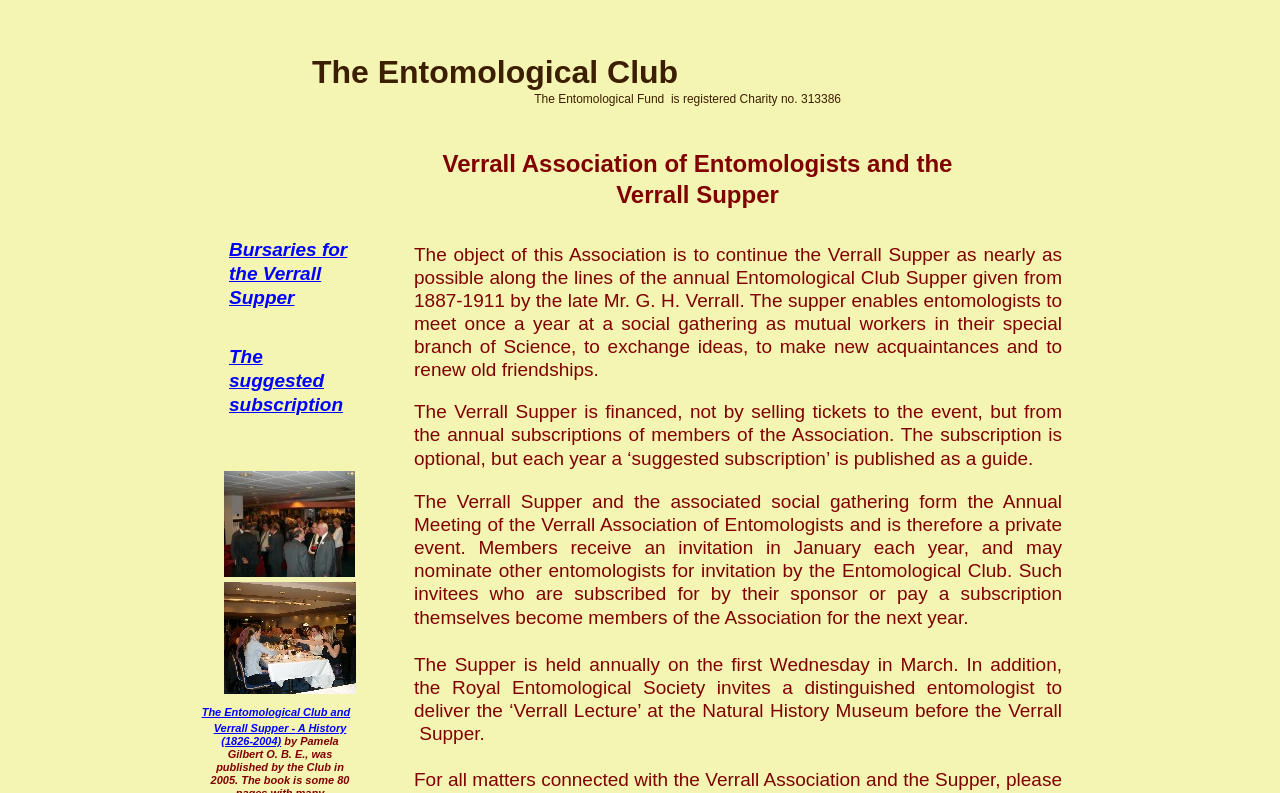Please determine the bounding box of the UI element that matches this description: The suggested subscription. The coordinates should be given as (top-left x, top-left y, bottom-right x, bottom-right y), with all values between 0 and 1.

[0.179, 0.436, 0.268, 0.523]